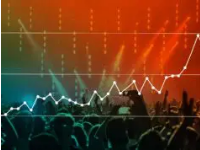Look at the image and give a detailed response to the following question: What does the line graph in the image represent?

The line graph in the image represents growth or success because it depicts an upward trend, which is often used to symbolize an increase in popularity, engagement, or achievement, in this case, in relation to the live music events.